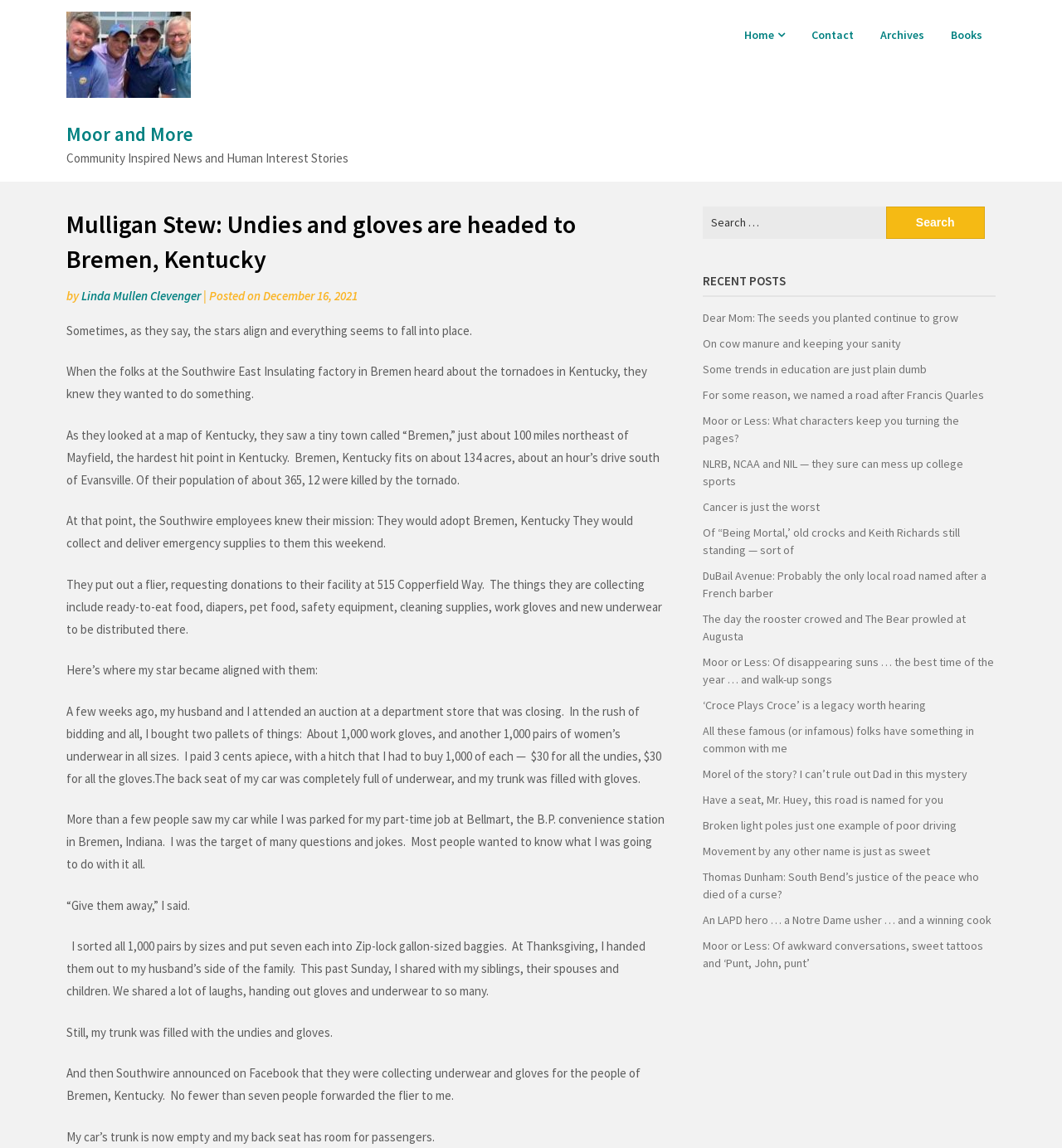Please give a succinct answer to the question in one word or phrase:
What is the author of the article 'Mulligan Stew: Undies and gloves are headed to Bremen, Kentucky'?

Linda Mullen Clevenger